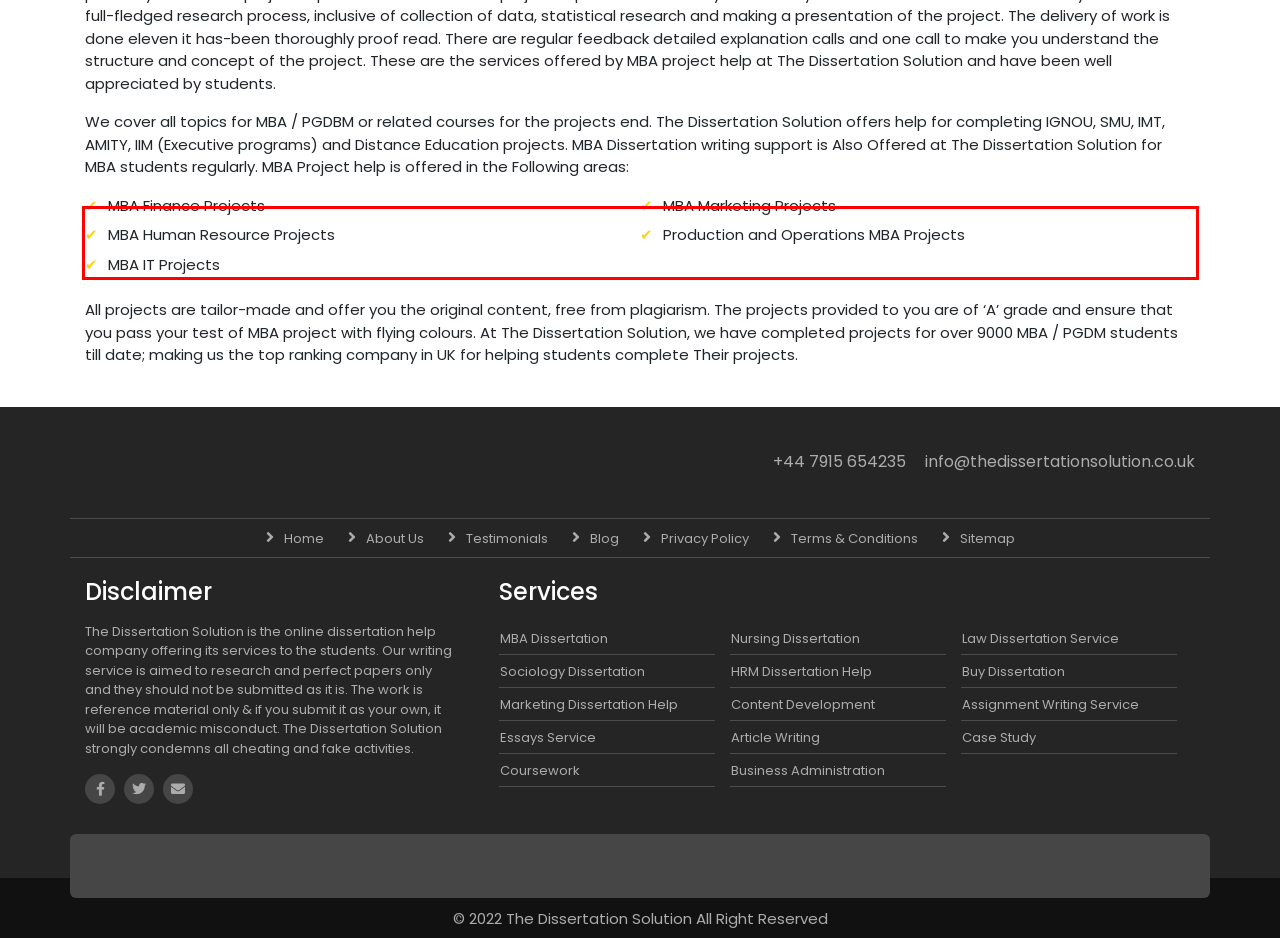Look at the screenshot of the webpage, locate the red rectangle bounding box, and generate the text content that it contains.

All projects are tailor-made and offer you the original content, free from plagiarism. The projects provided to you are of ‘A’ grade and ensure that you pass your test of MBA project with flying colours. At The Dissertation Solution, we have completed projects for over 9000 MBA / PGDM students till date; making us the top ranking company in UK for helping students complete Their projects.